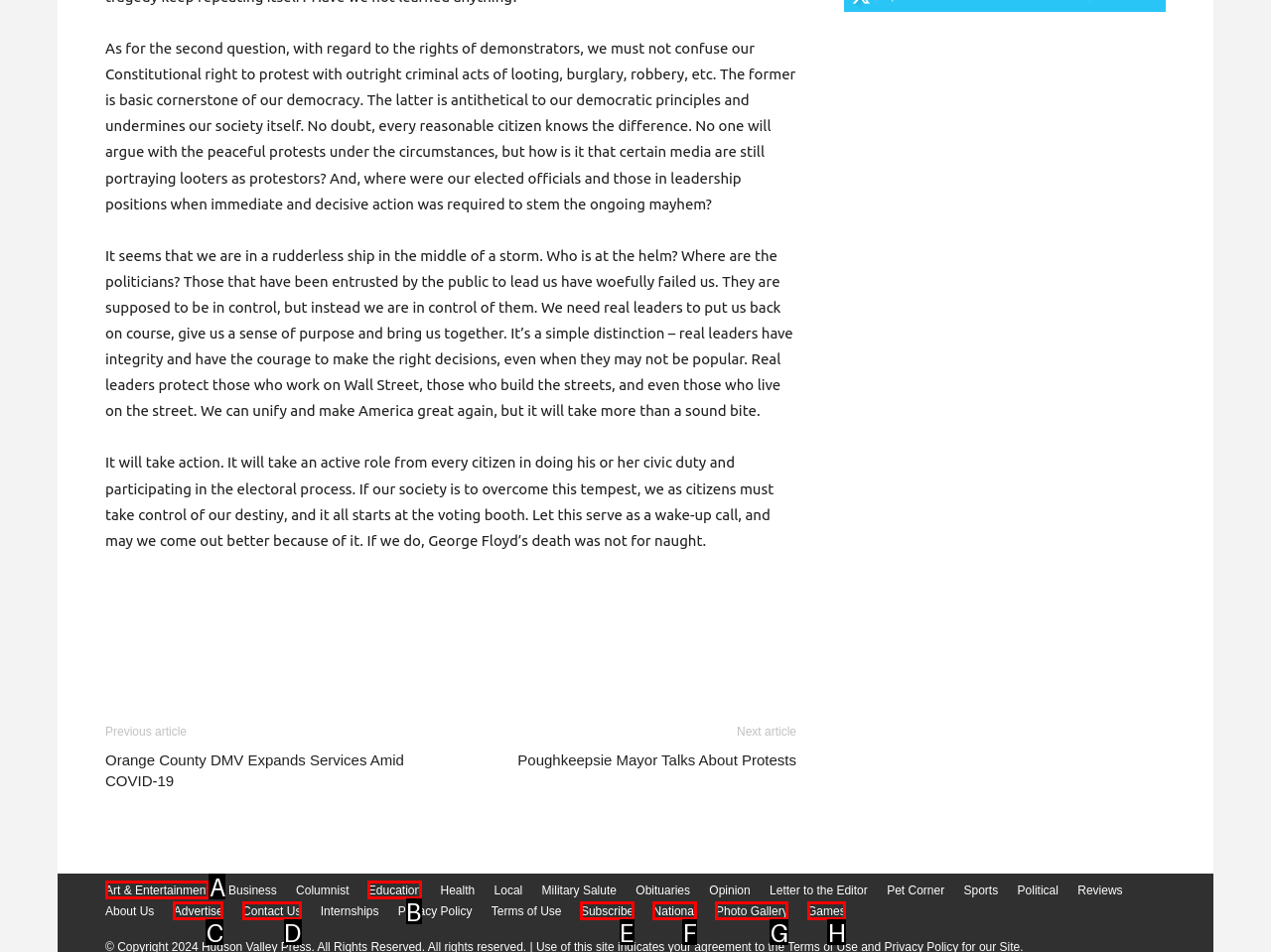Match the following description to a UI element: Education
Provide the letter of the matching option directly.

B